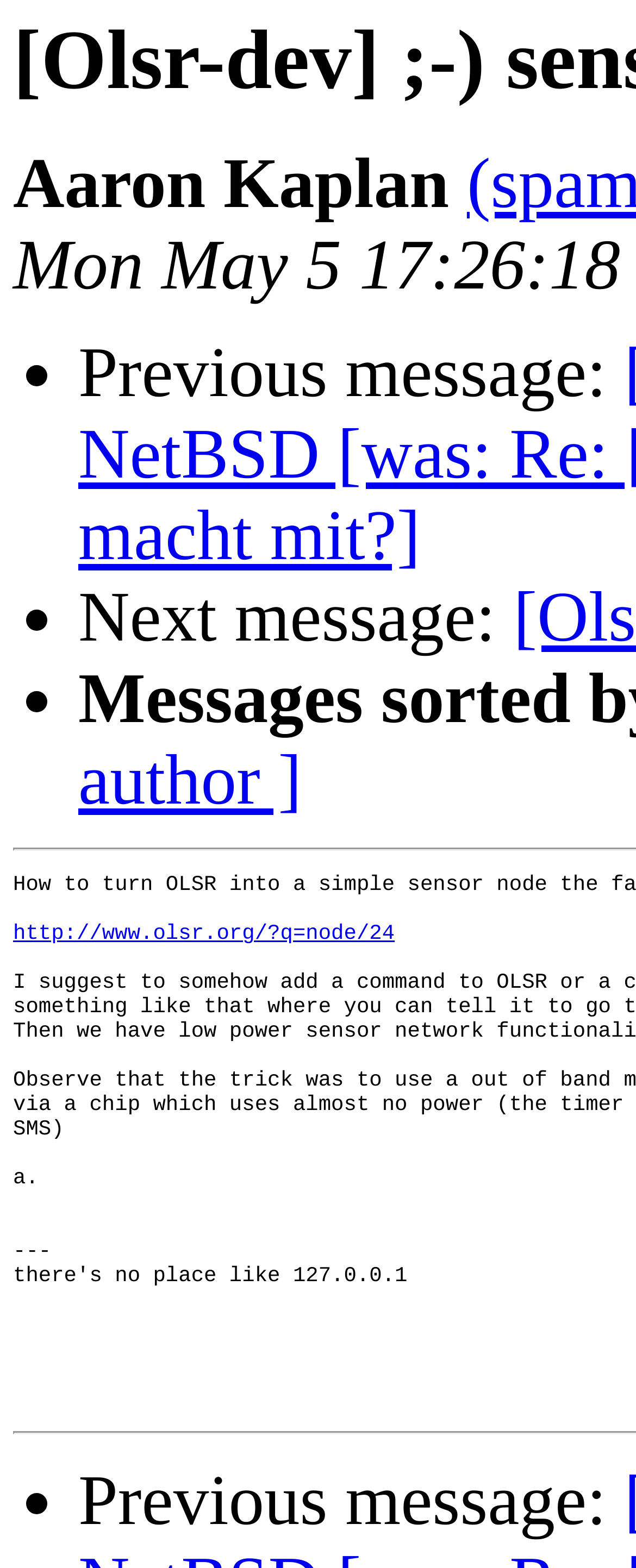Please determine the primary heading and provide its text.

[Olsr-dev] ;-) sensor nodes + olsr